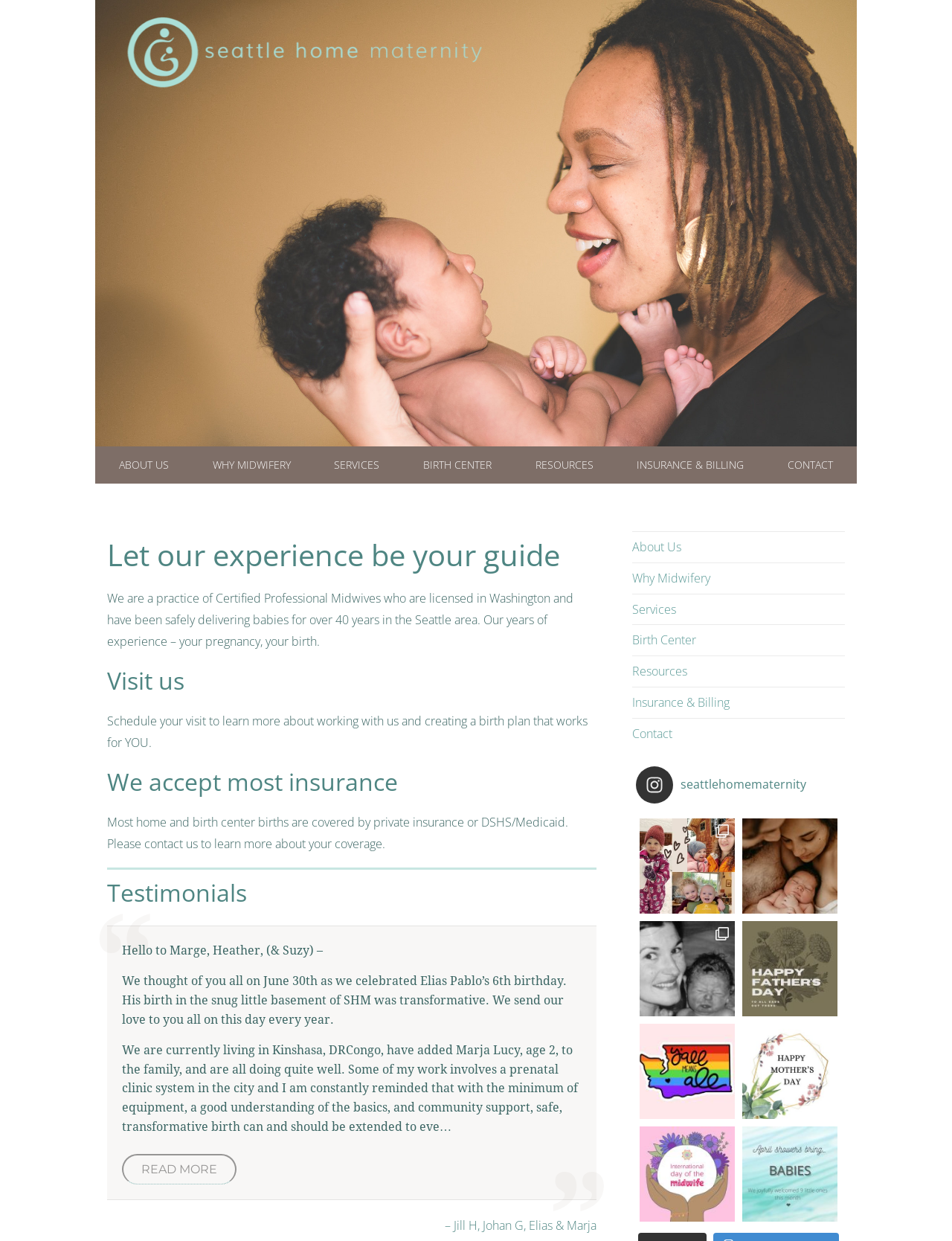Extract the primary heading text from the webpage.

seattle home maternity